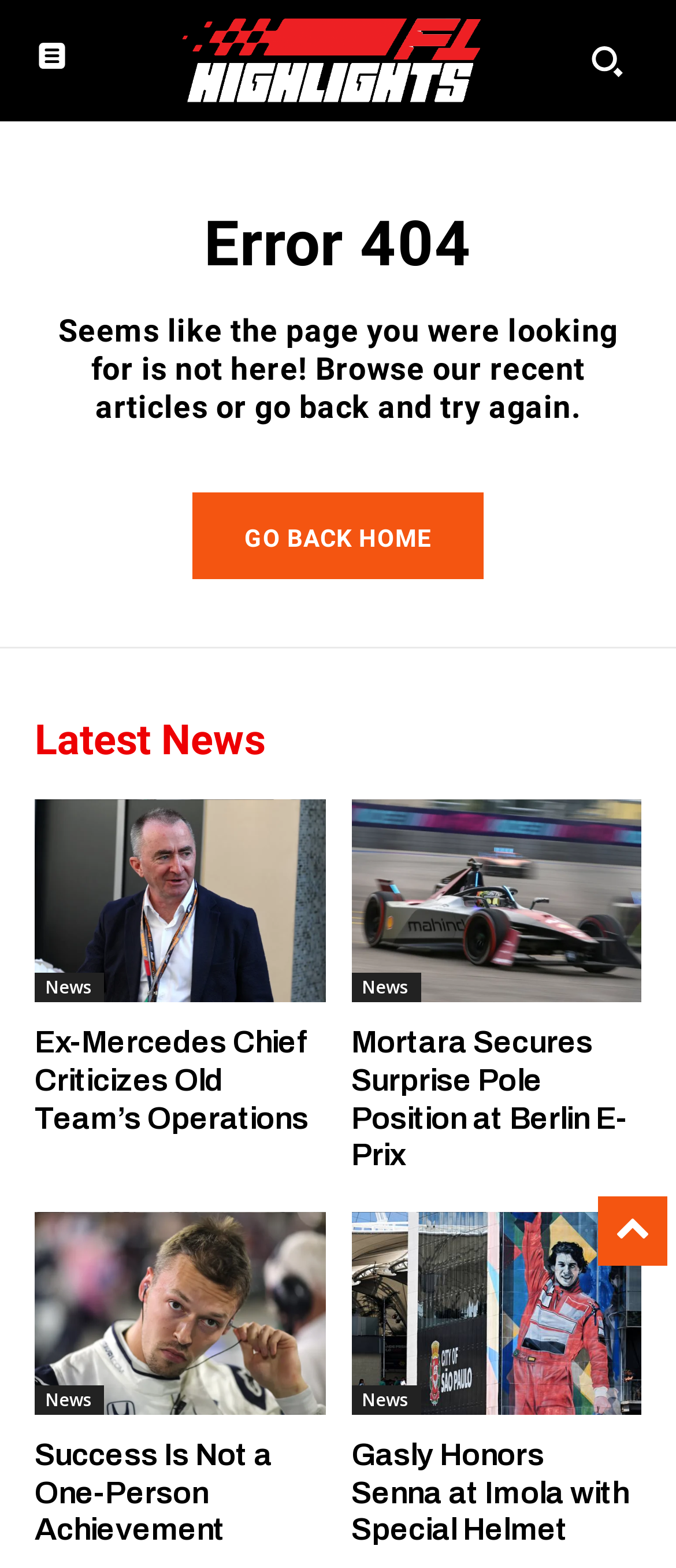From the element description News, predict the bounding box coordinates of the UI element. The coordinates must be specified in the format (top-left x, top-left y, bottom-right x, bottom-right y) and should be within the 0 to 1 range.

[0.051, 0.621, 0.154, 0.64]